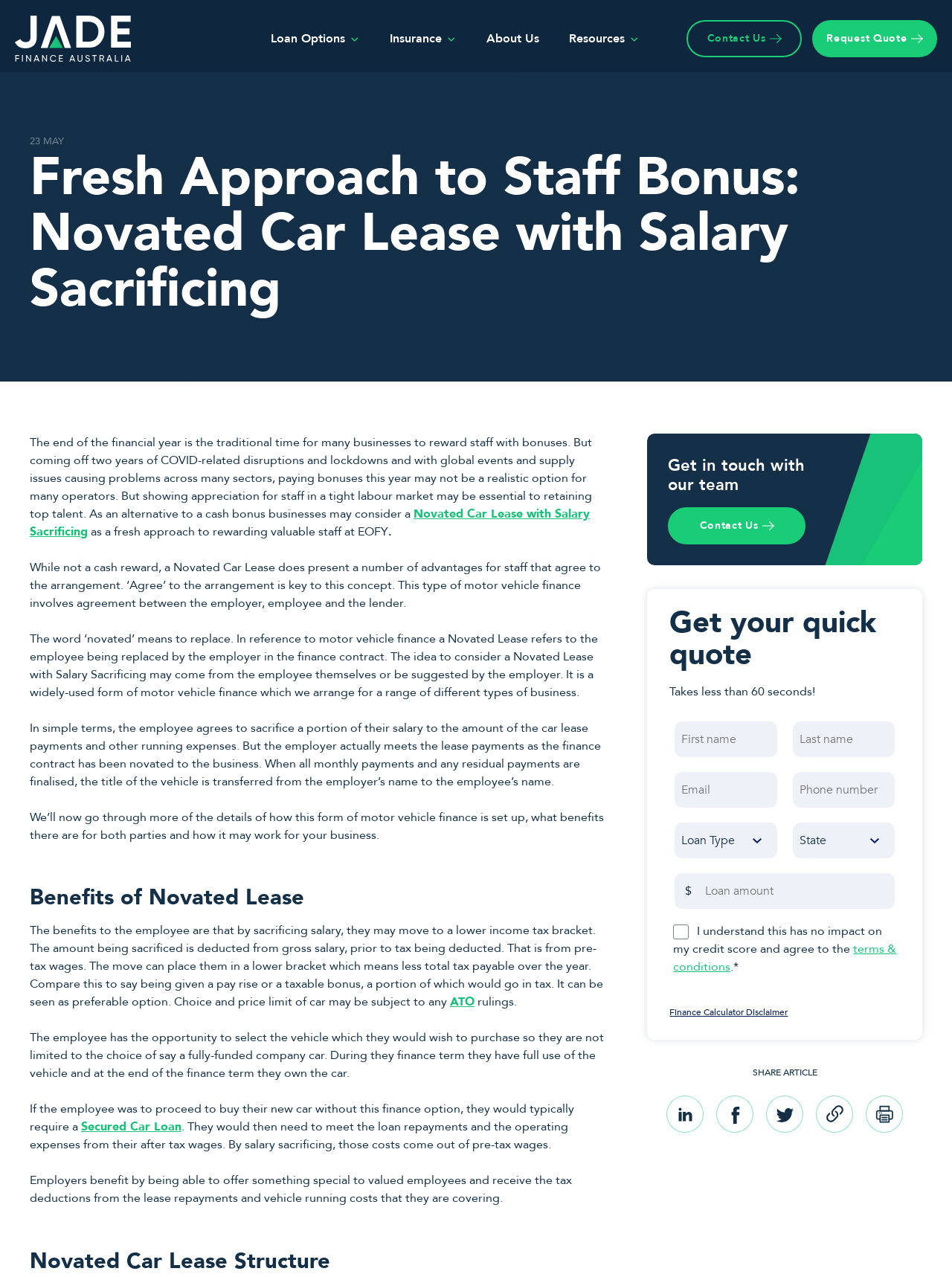Please identify the bounding box coordinates of the element's region that I should click in order to complete the following instruction: "Request a quote". The bounding box coordinates consist of four float numbers between 0 and 1, i.e., [left, top, right, bottom].

[0.853, 0.015, 0.984, 0.045]